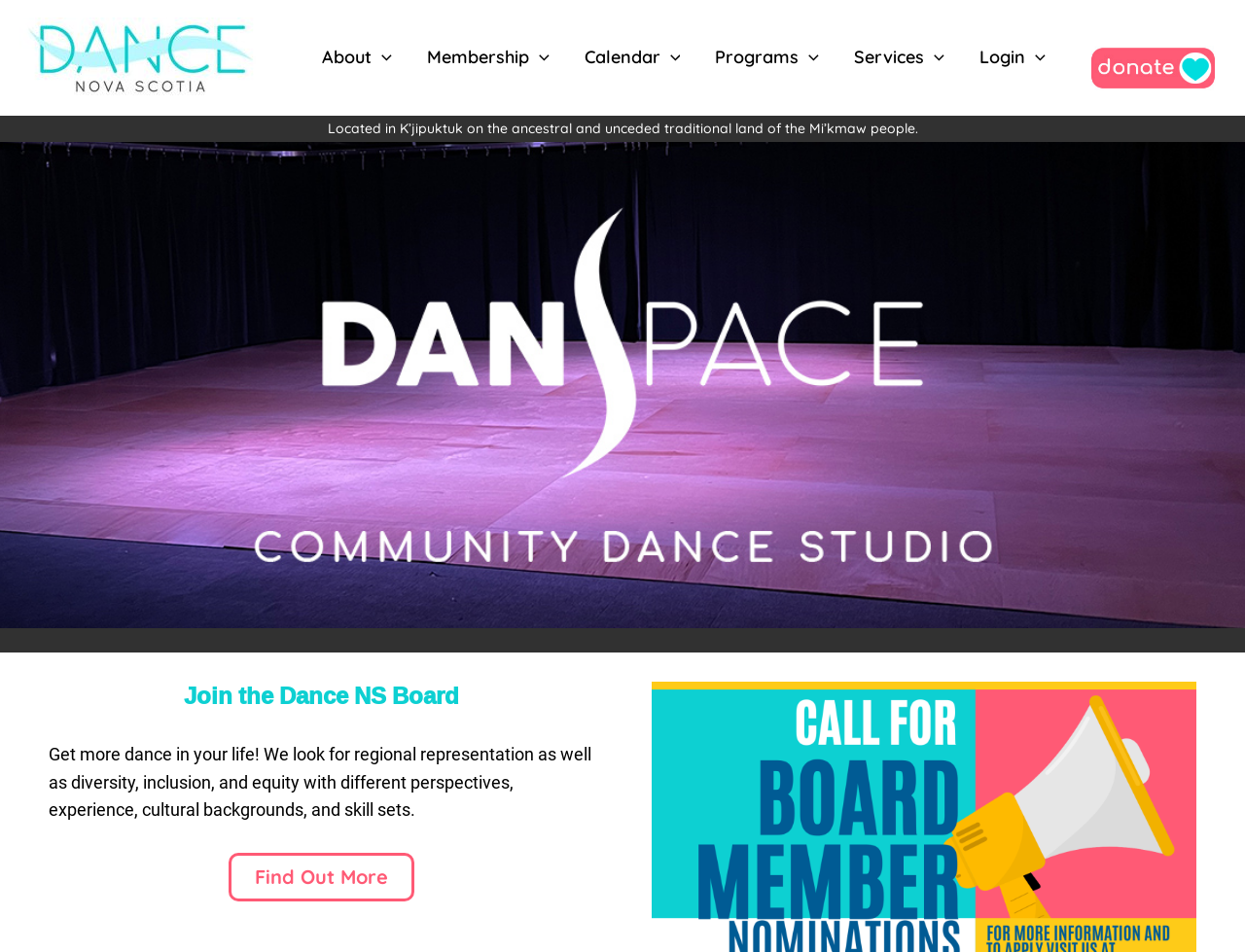Can you look at the image and give a comprehensive answer to the question:
What is the purpose of the menu toggles?

I found the answer by examining the navigation section of the webpage, where I saw multiple links with the text 'Menu Toggle' and an image next to each one. The 'expanded: False' property suggests that these toggles can be used to expand or collapse menus.